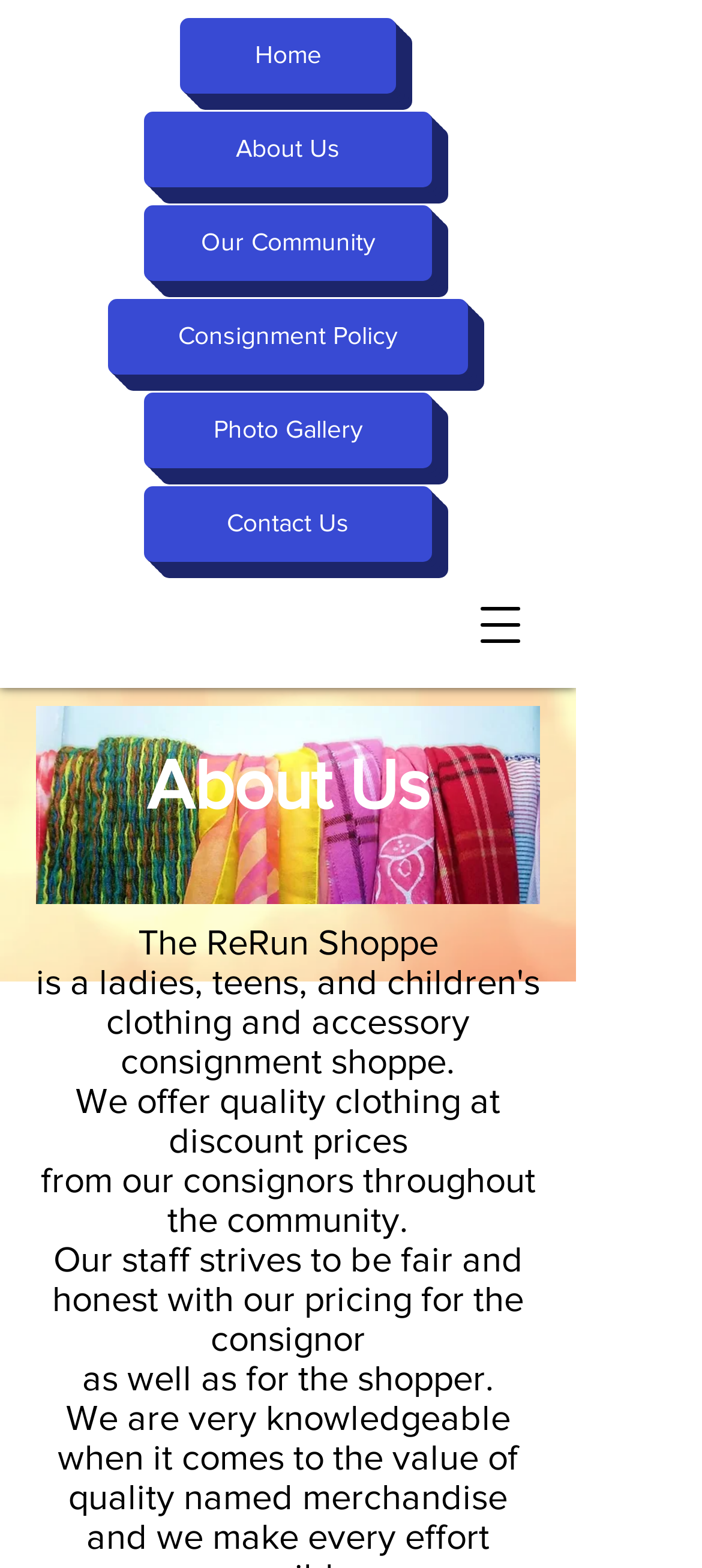Answer the question below with a single word or a brief phrase: 
Is there an image on the page?

yes